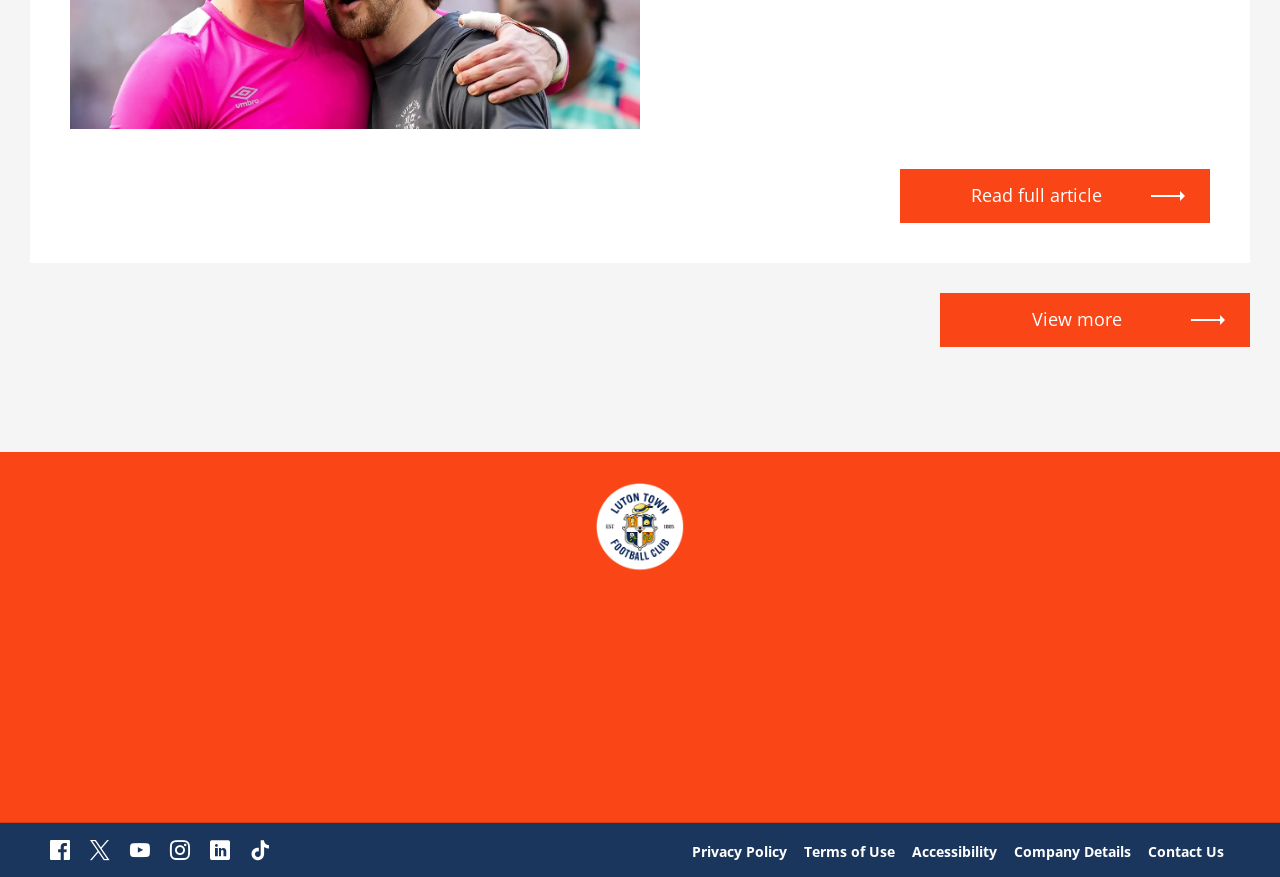Identify the bounding box coordinates of the element to click to follow this instruction: 'View more'. Ensure the coordinates are four float values between 0 and 1, provided as [left, top, right, bottom].

[0.734, 0.335, 0.977, 0.396]